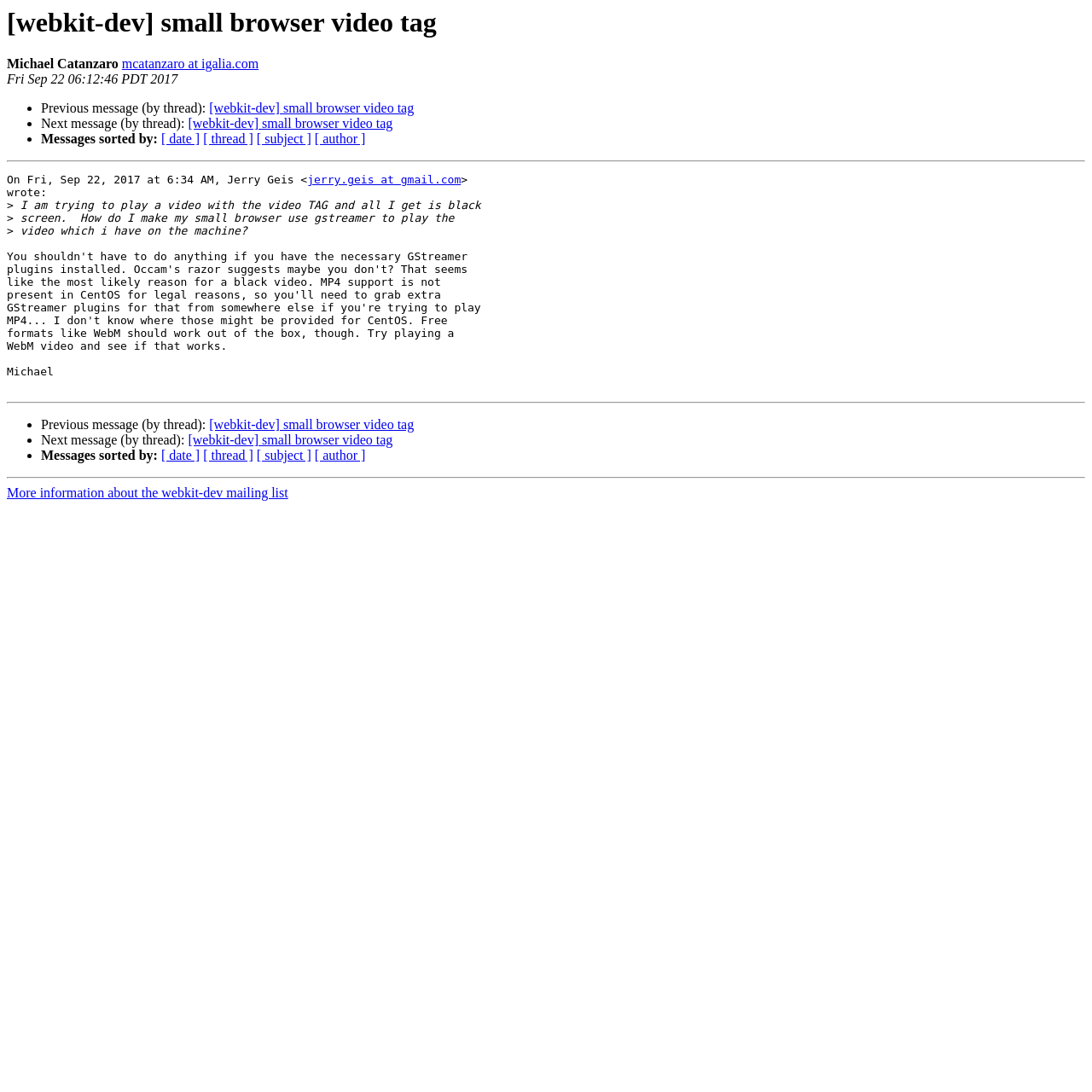Identify and provide the main heading of the webpage.

[webkit-dev] small browser video tag